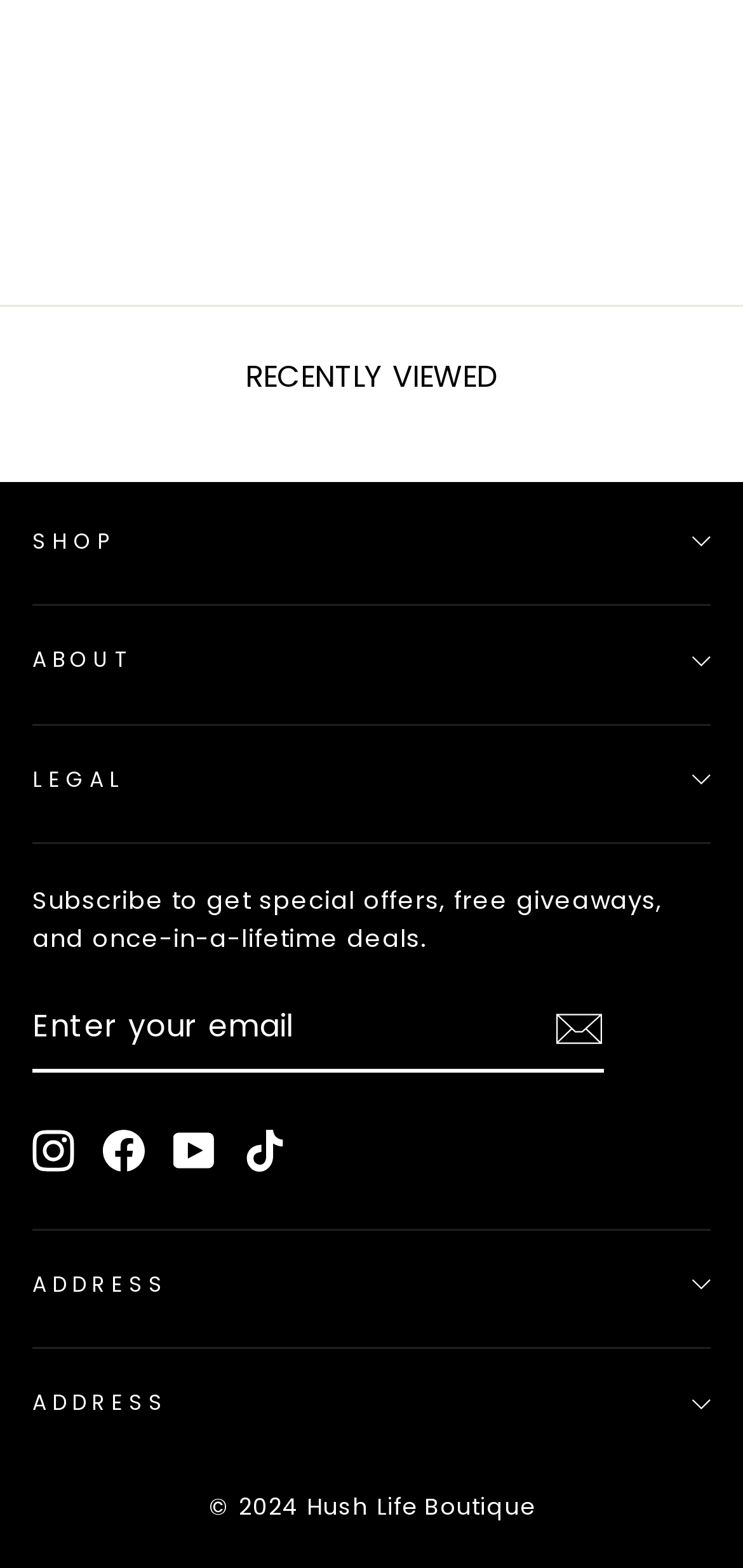Locate the UI element that matches the description Legal in the webpage screenshot. Return the bounding box coordinates in the format (top-left x, top-left y, bottom-right x, bottom-right y), with values ranging from 0 to 1.

[0.044, 0.469, 0.956, 0.525]